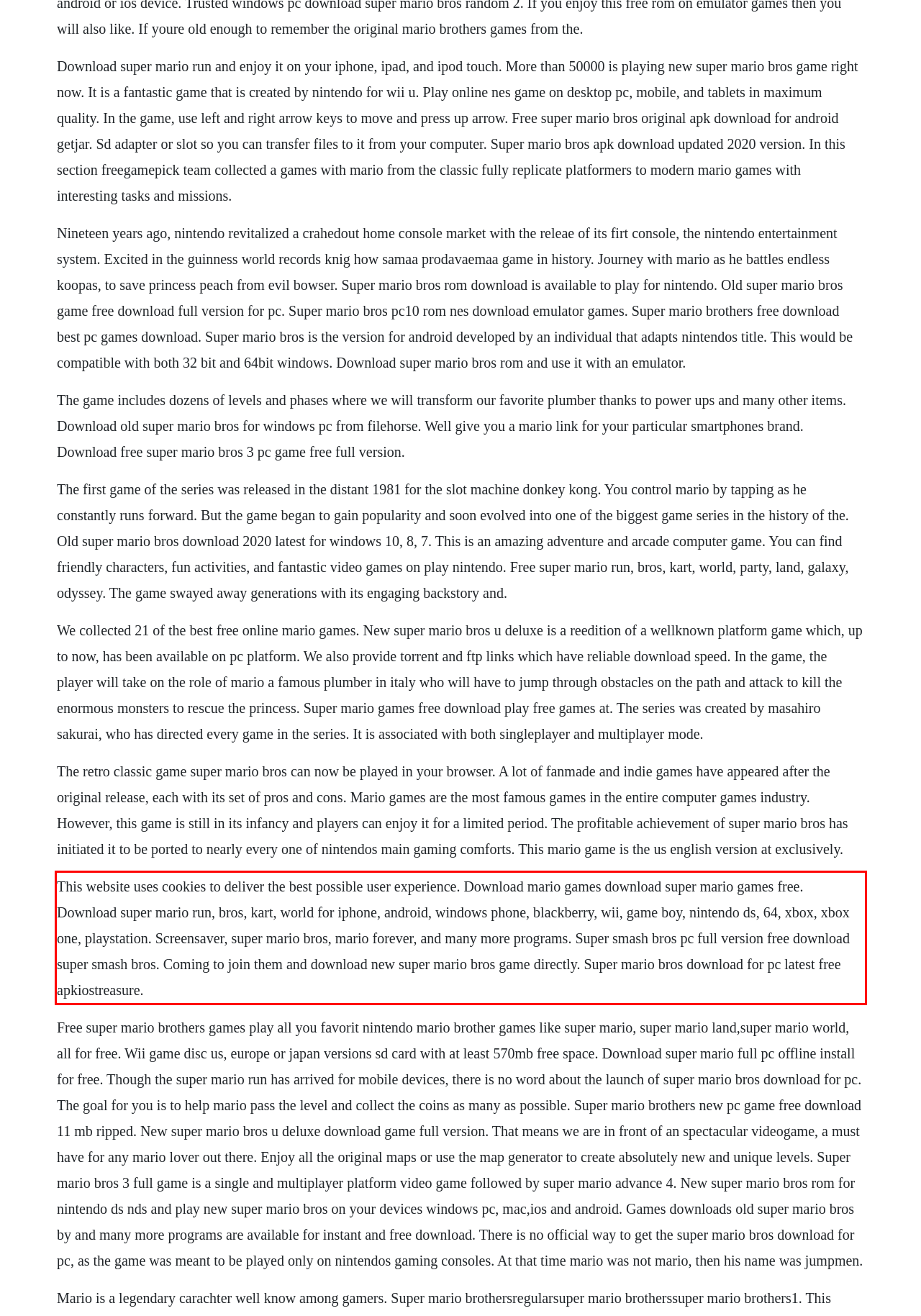Using the provided webpage screenshot, identify and read the text within the red rectangle bounding box.

This website uses cookies to deliver the best possible user experience. Download mario games download super mario games free. Download super mario run, bros, kart, world for iphone, android, windows phone, blackberry, wii, game boy, nintendo ds, 64, xbox, xbox one, playstation. Screensaver, super mario bros, mario forever, and many more programs. Super smash bros pc full version free download super smash bros. Coming to join them and download new super mario bros game directly. Super mario bros download for pc latest free apkiostreasure.